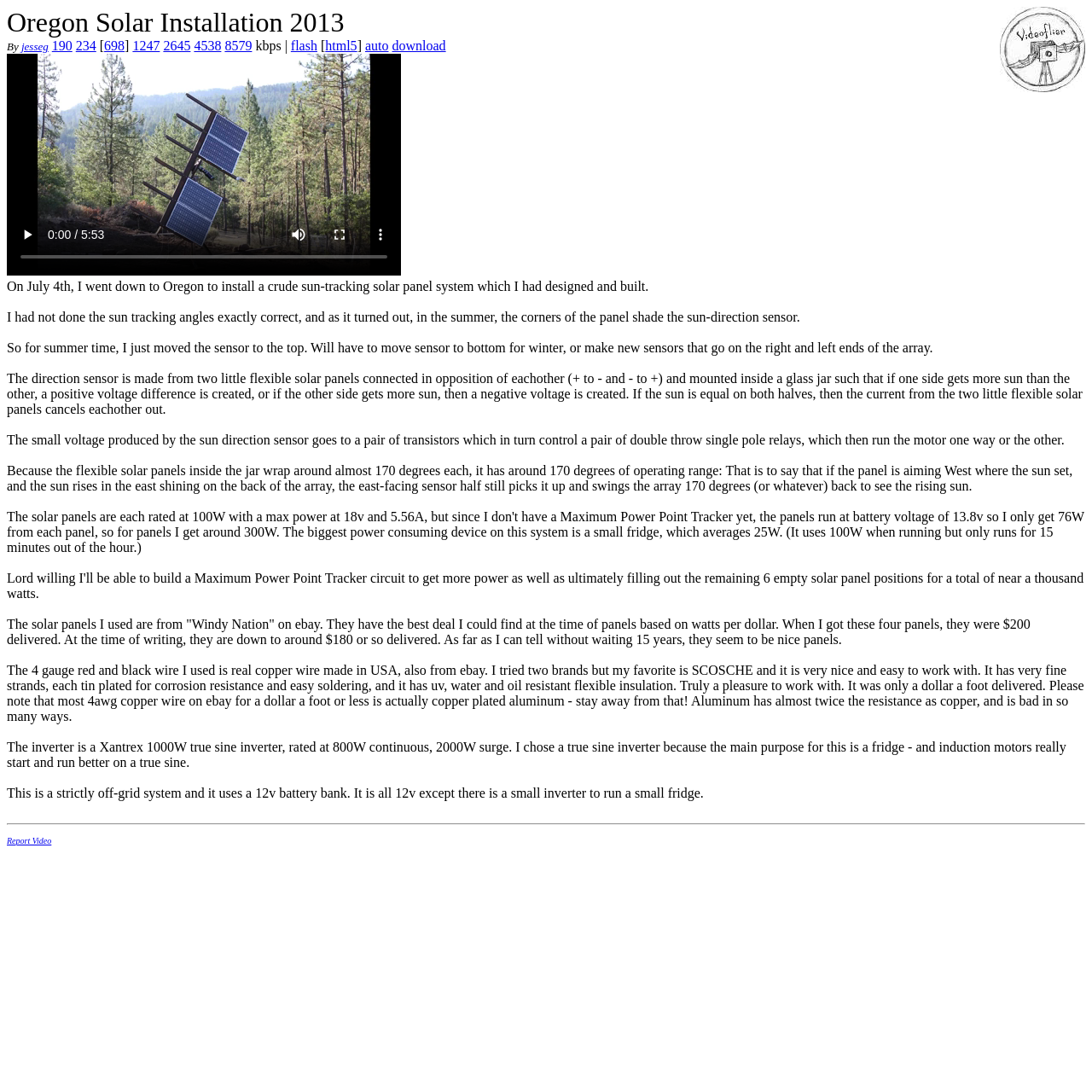Identify the bounding box coordinates of the clickable region required to complete the instruction: "play the video". The coordinates should be given as four float numbers within the range of 0 and 1, i.e., [left, top, right, bottom].

[0.006, 0.196, 0.044, 0.234]